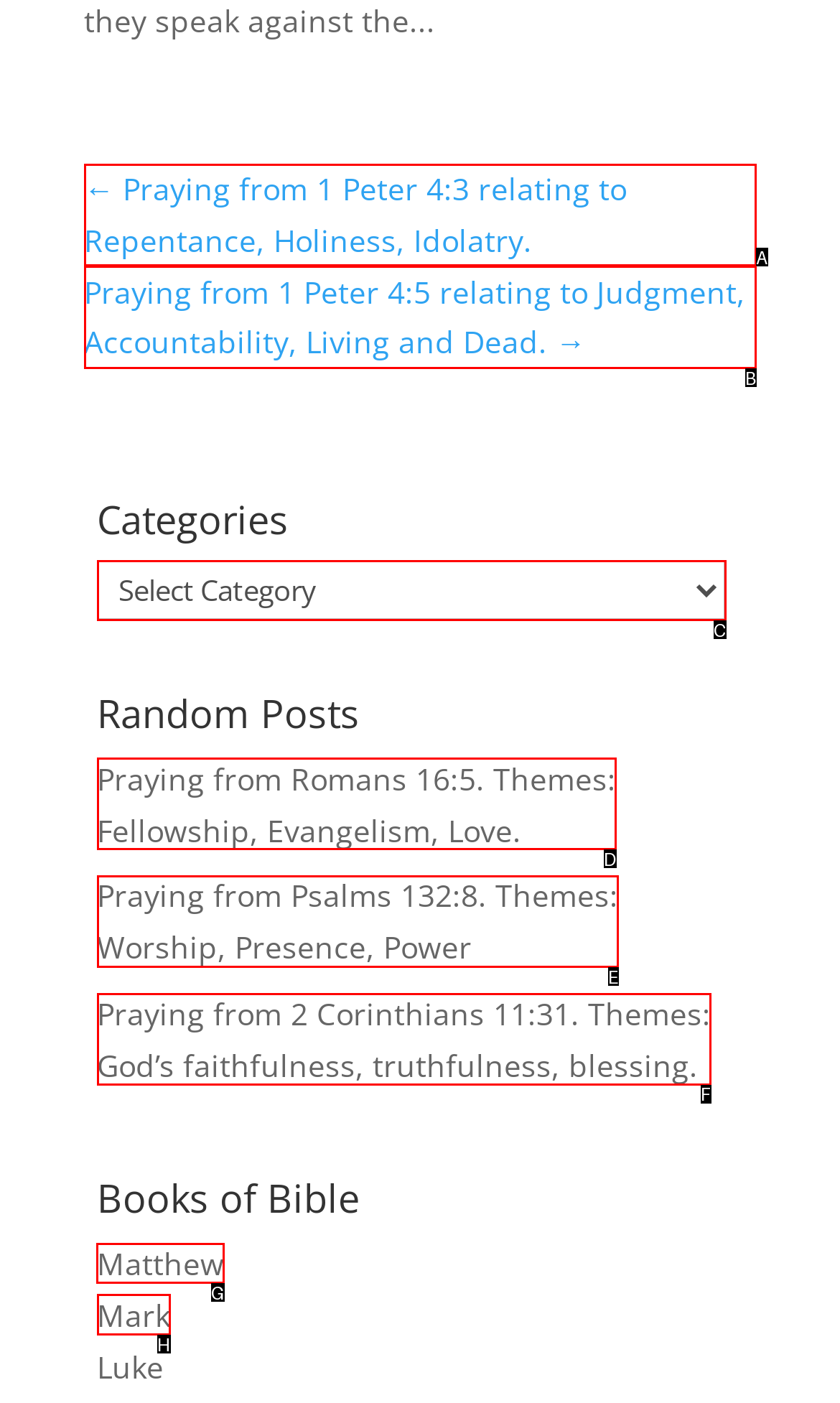Determine which HTML element I should select to execute the task: explore the book of Matthew
Reply with the corresponding option's letter from the given choices directly.

G